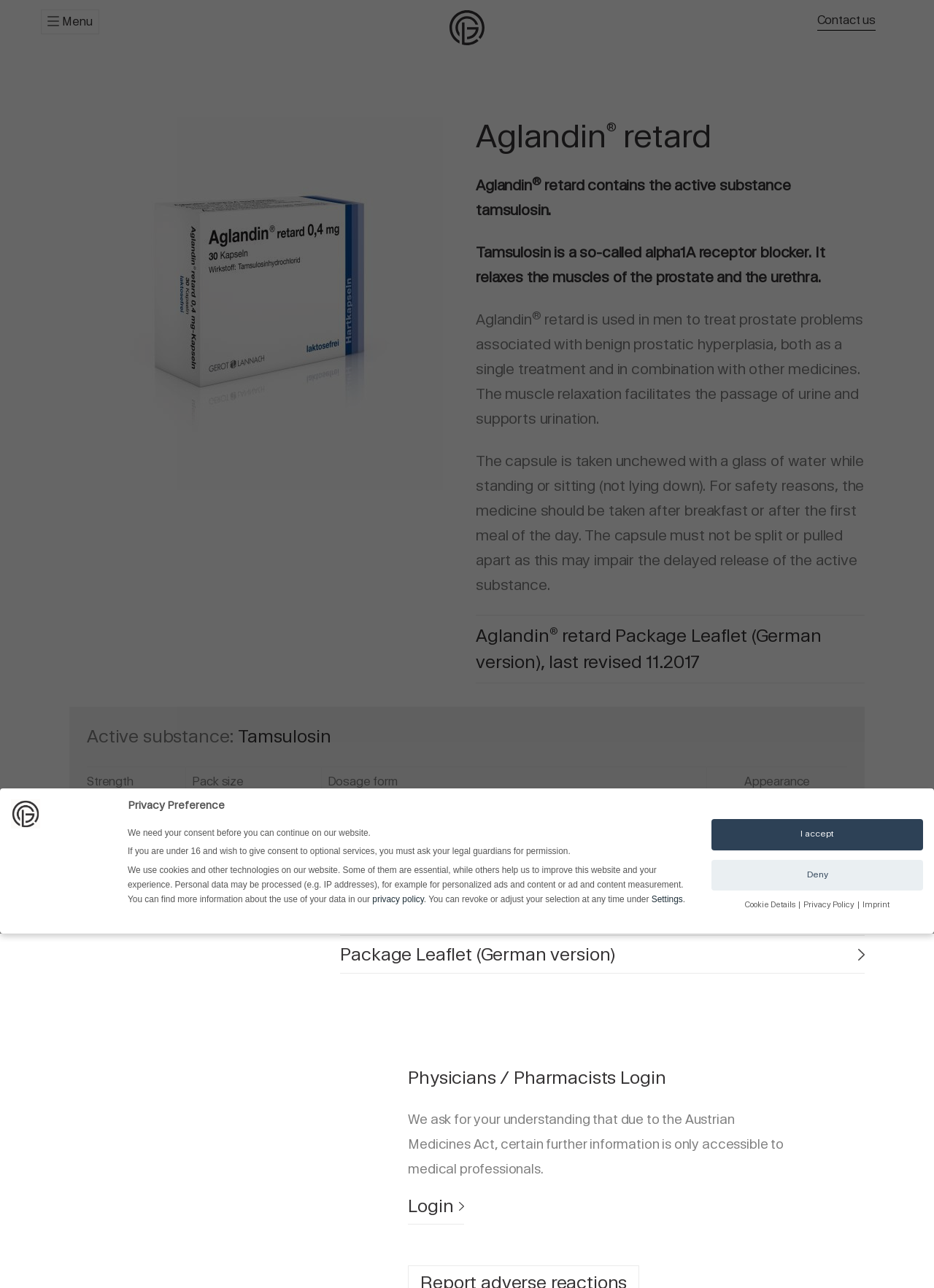Identify the bounding box coordinates of the clickable section necessary to follow the following instruction: "View The Libyan Political Crisis: Implication for Human Trafficking". The coordinates should be presented as four float numbers from 0 to 1, i.e., [left, top, right, bottom].

None